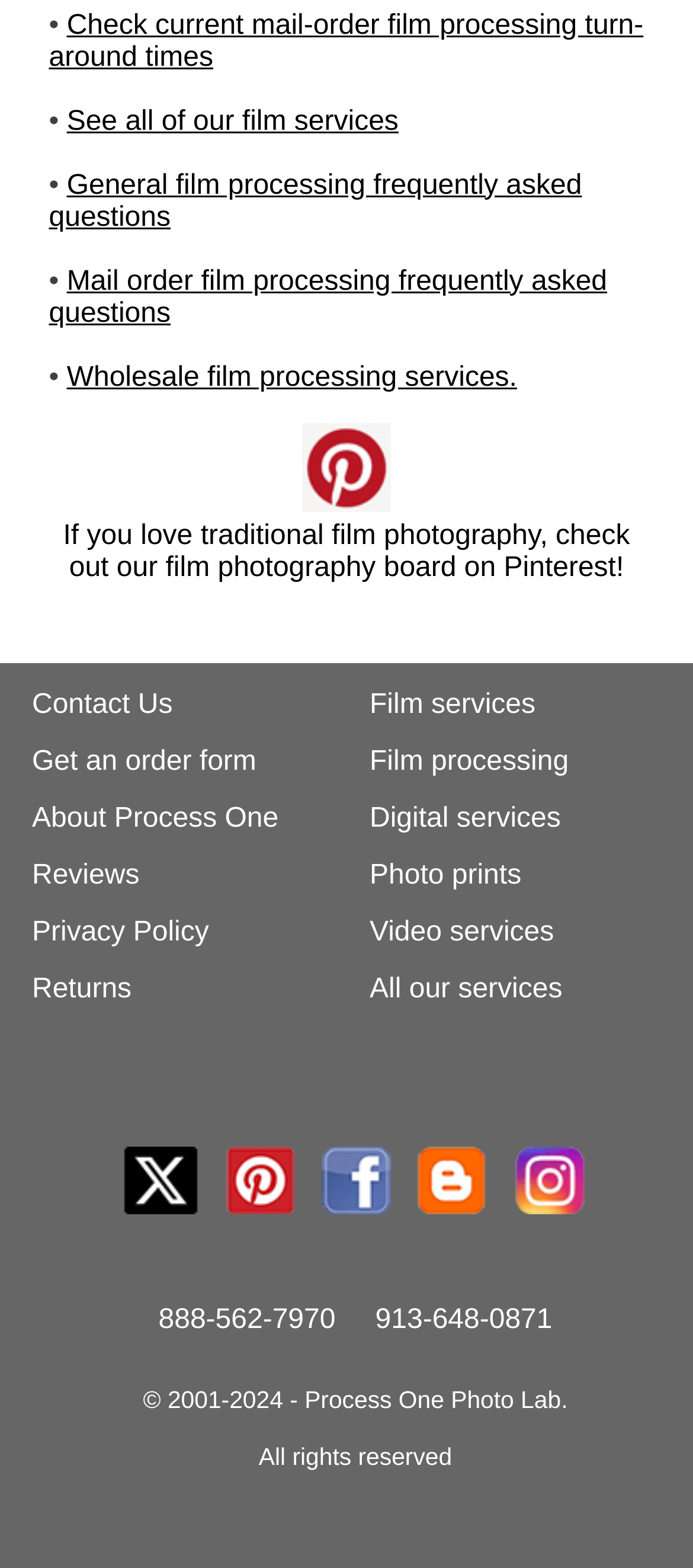From the image, can you give a detailed response to the question below:
What is the company's name?

I found the company's name by looking at the links and text on the webpage. The name 'Process One' appears multiple times, including in the links 'About Process One' and 'Process One on Twitter', which suggests that it is the name of the company.